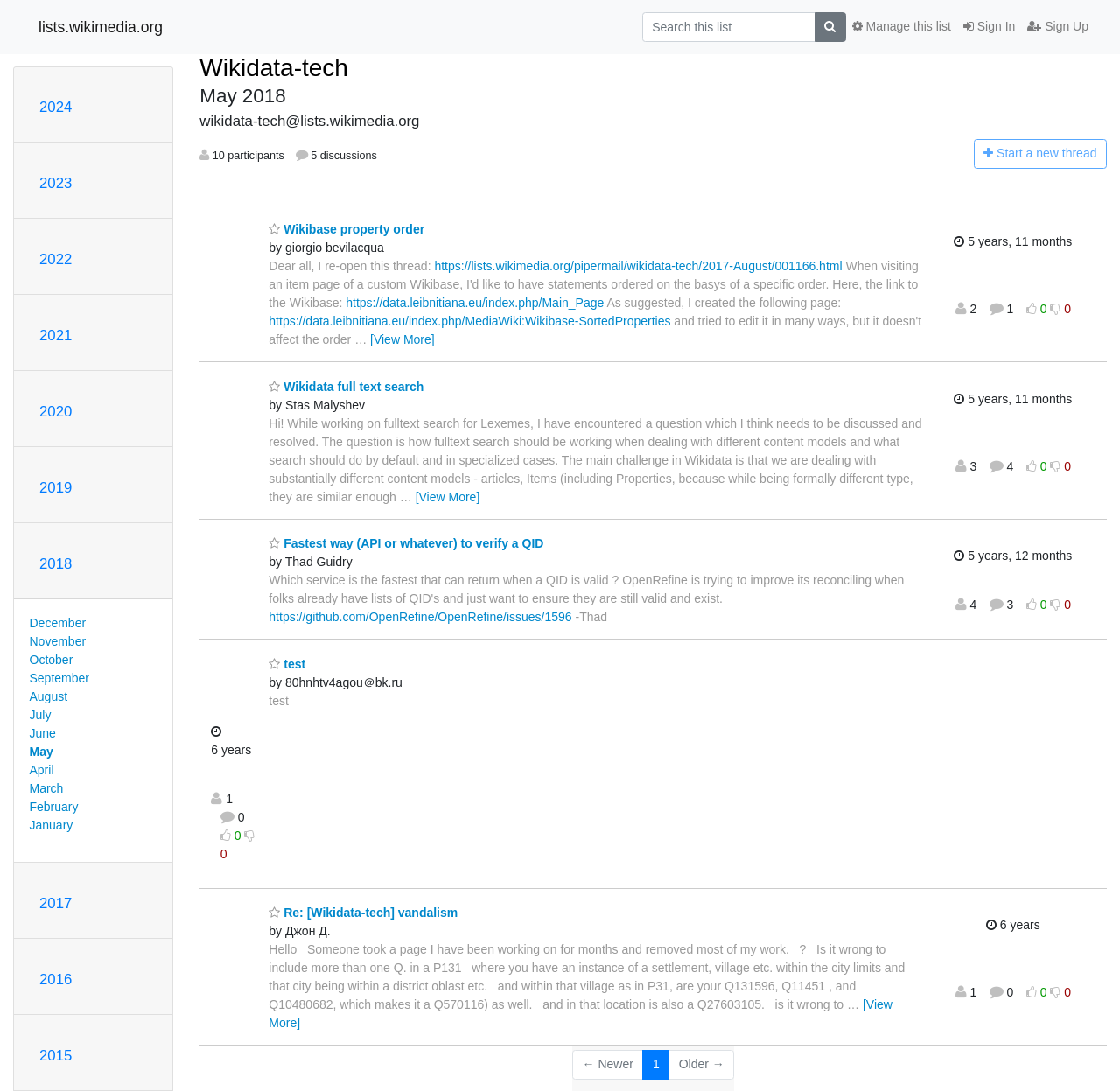What is the name of the list?
Please answer the question as detailed as possible based on the image.

The name of the list can be found in the heading 'Wikidata-tech May 2018' which is located at the top of the webpage.